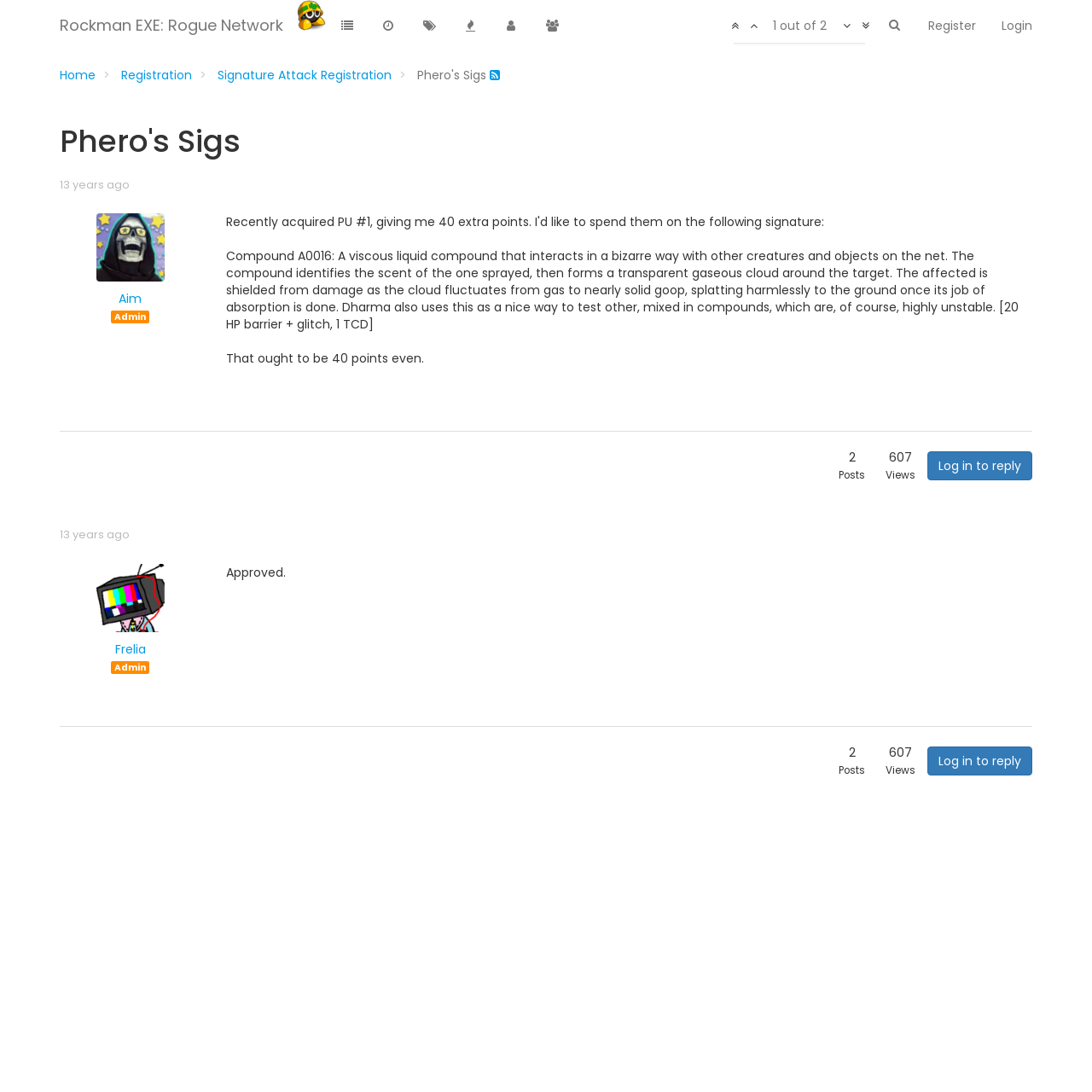For the following element description, predict the bounding box coordinates in the format (top-left x, top-left y, bottom-right x, bottom-right y). All values should be floating point numbers between 0 and 1. Description: Log in to reply

[0.849, 0.683, 0.945, 0.71]